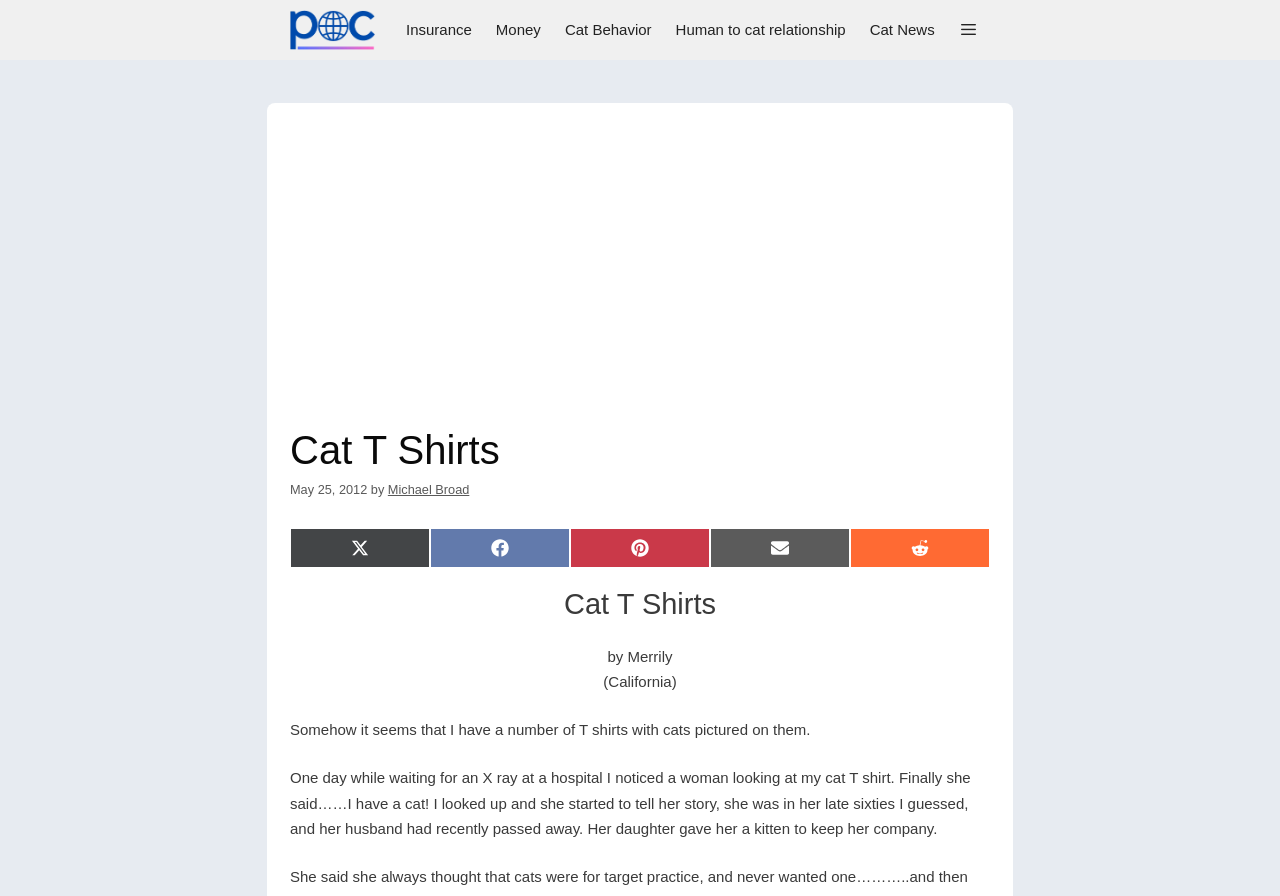Determine the bounding box coordinates of the clickable region to execute the instruction: "Click on the Share on Twitter button". The coordinates should be four float numbers between 0 and 1, denoted as [left, top, right, bottom].

[0.227, 0.589, 0.336, 0.634]